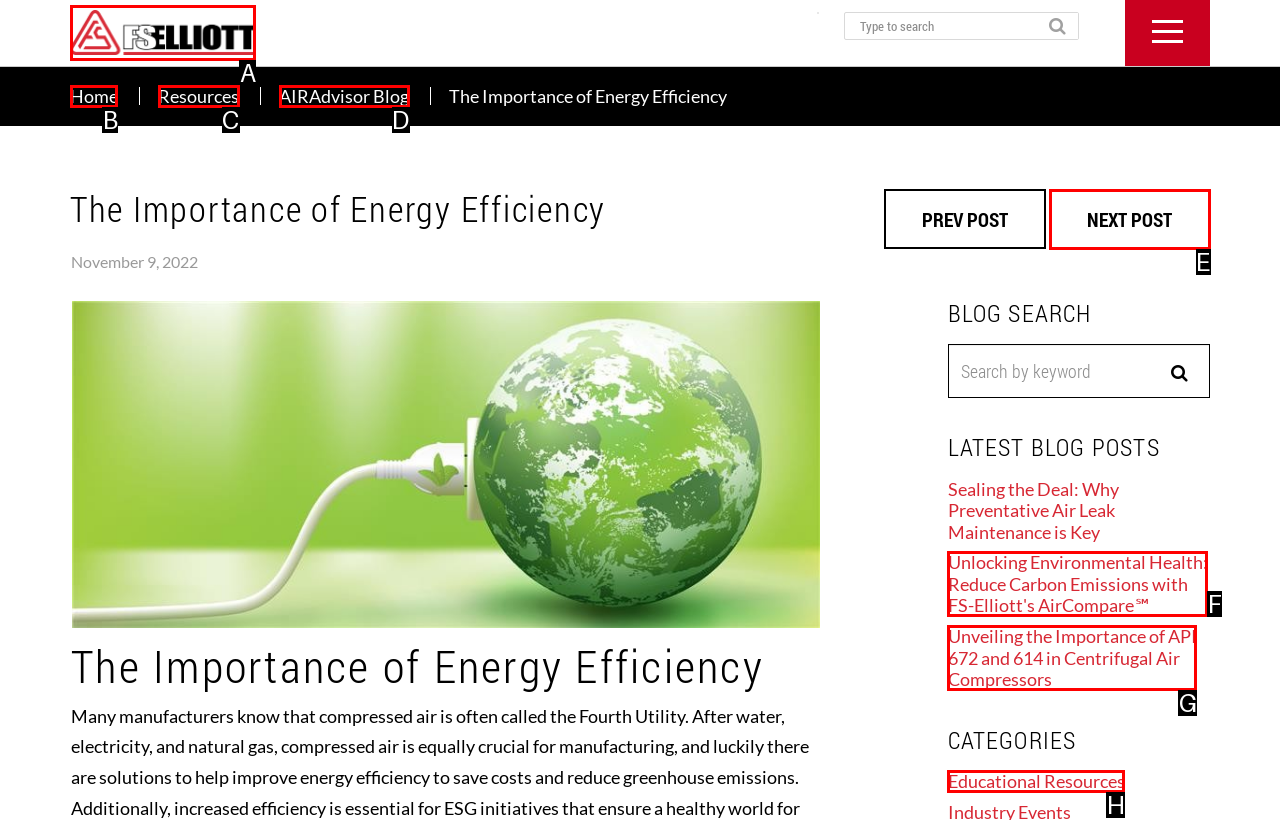For the task: Go to the home page, tell me the letter of the option you should click. Answer with the letter alone.

B